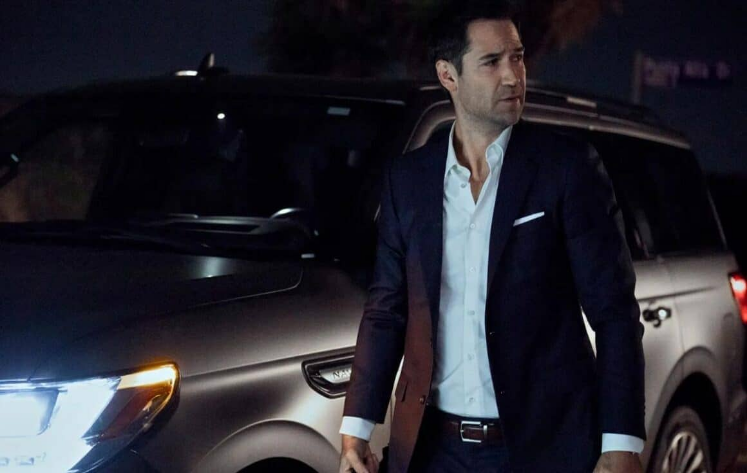Give an in-depth description of the image.

The image captures a dramatic scene from "The Lincoln Lawyer Season 2 Part-2," showcasing the character Mickey Haller, portrayed with an intense expression as he steps out of a sleek vehicle. Dressed in a sharp dark suit and a crisp white shirt, Haller exudes confidence and determination, set against a night backdrop that adds a layer of suspense to the moment. The headlights of the car illuminate his figure, highlighting his readiness for action amidst the high-stakes environment typical of the series. This series, available on Netflix, delves into intriguing legal battles and personal conflicts, with Haller at the center of it all as he navigates the complexities of his profession and relationships.